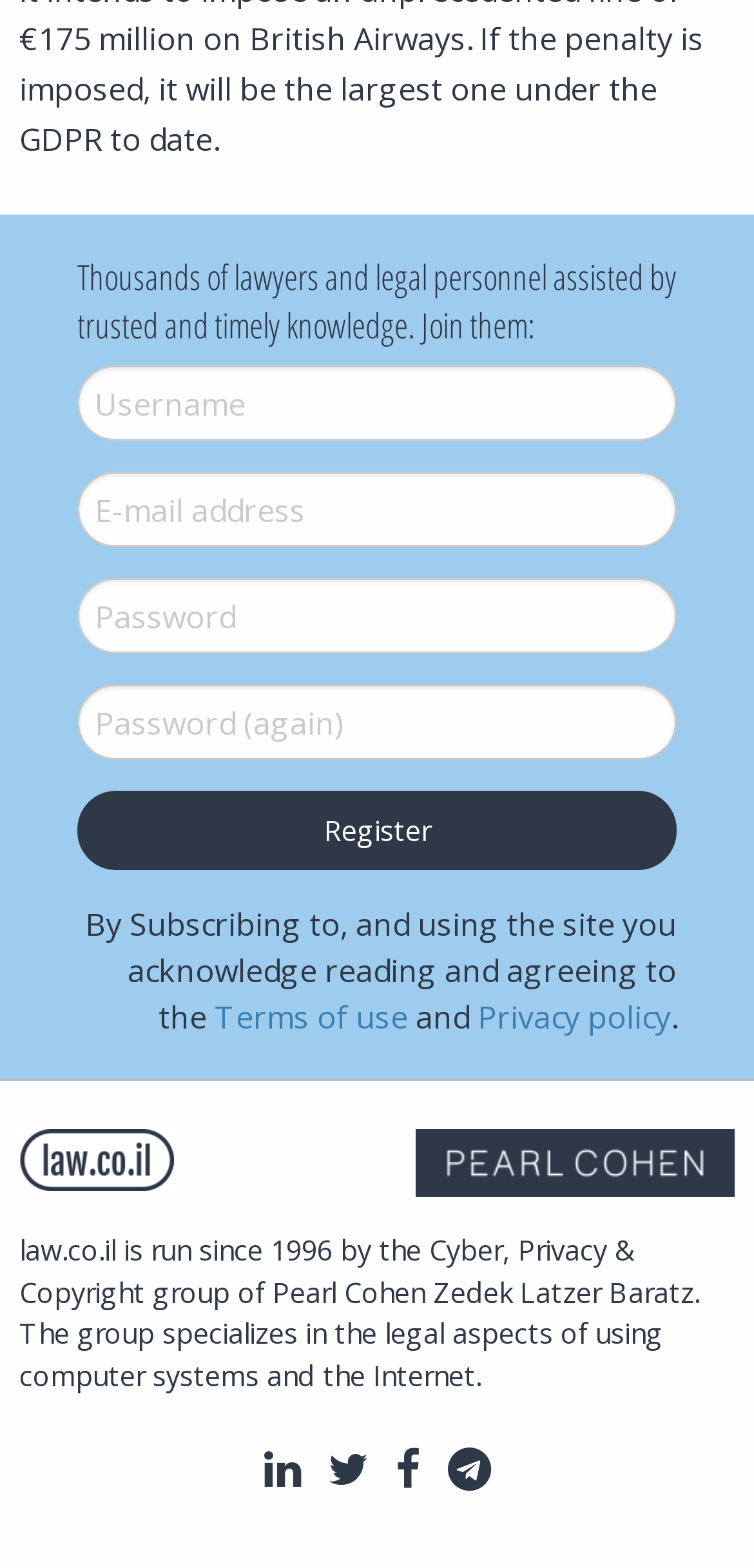Please find the bounding box coordinates of the element's region to be clicked to carry out this instruction: "Input password".

[0.103, 0.369, 0.897, 0.417]